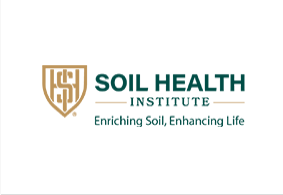What is the emphasis of the institute's tagline?
Using the information from the image, provide a comprehensive answer to the question.

The tagline 'Enriching Soil, Enhancing Life' emphasizes the institute's commitment to improving soil health as a foundation for sustainable agriculture and environmental stewardship, highlighting the importance of soil health in promoting agricultural productivity and ecological balance.